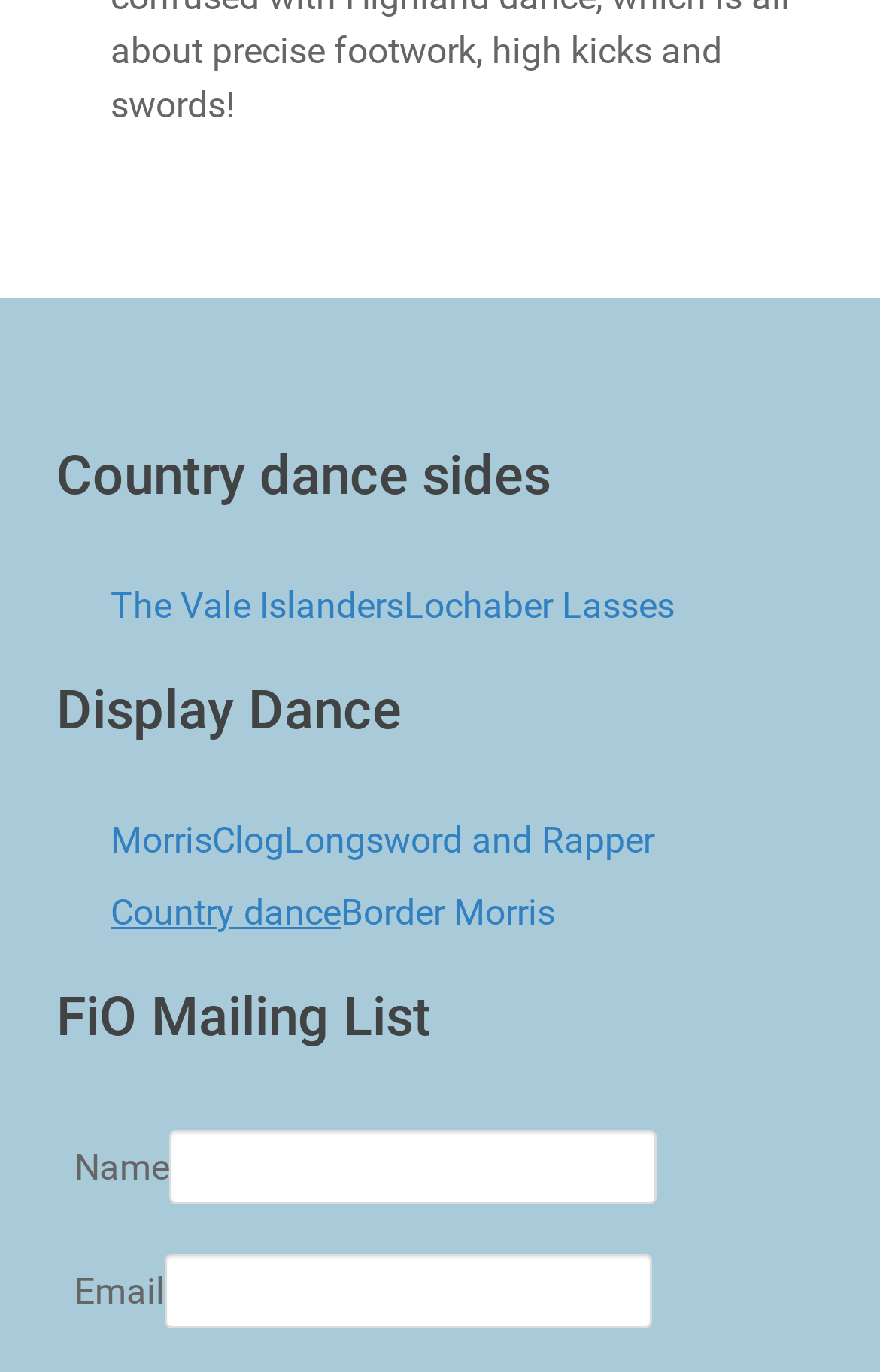Please answer the following question using a single word or phrase: 
Is the 'Email' textbox required?

Yes